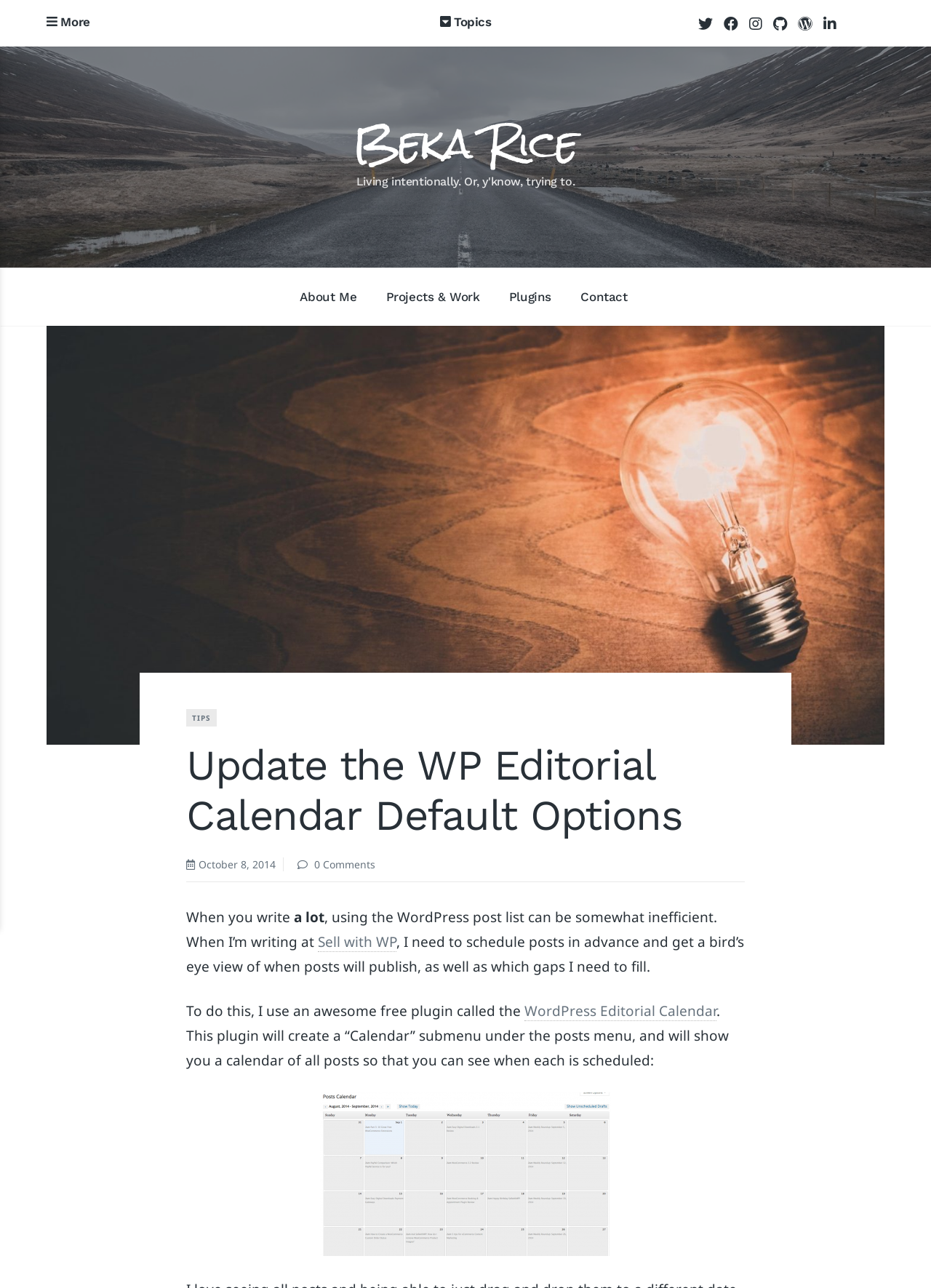Give a concise answer using only one word or phrase for this question:
What is the date of the article?

October 8, 2014